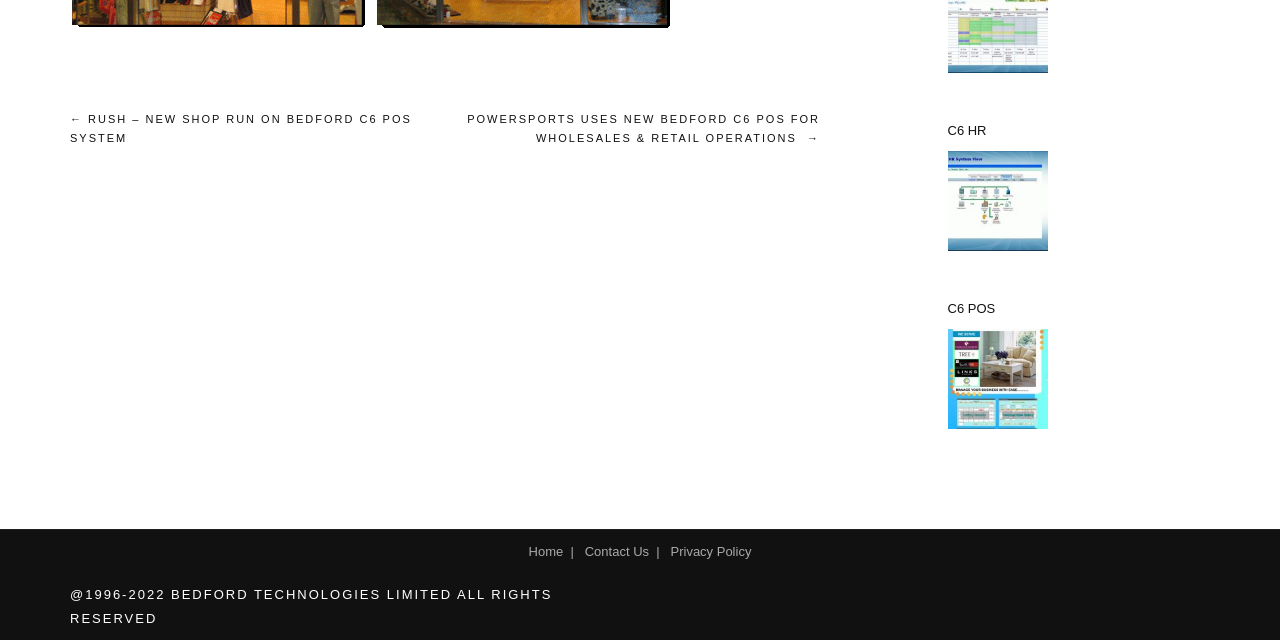Give the bounding box coordinates for the element described by: "how to write articles online".

None